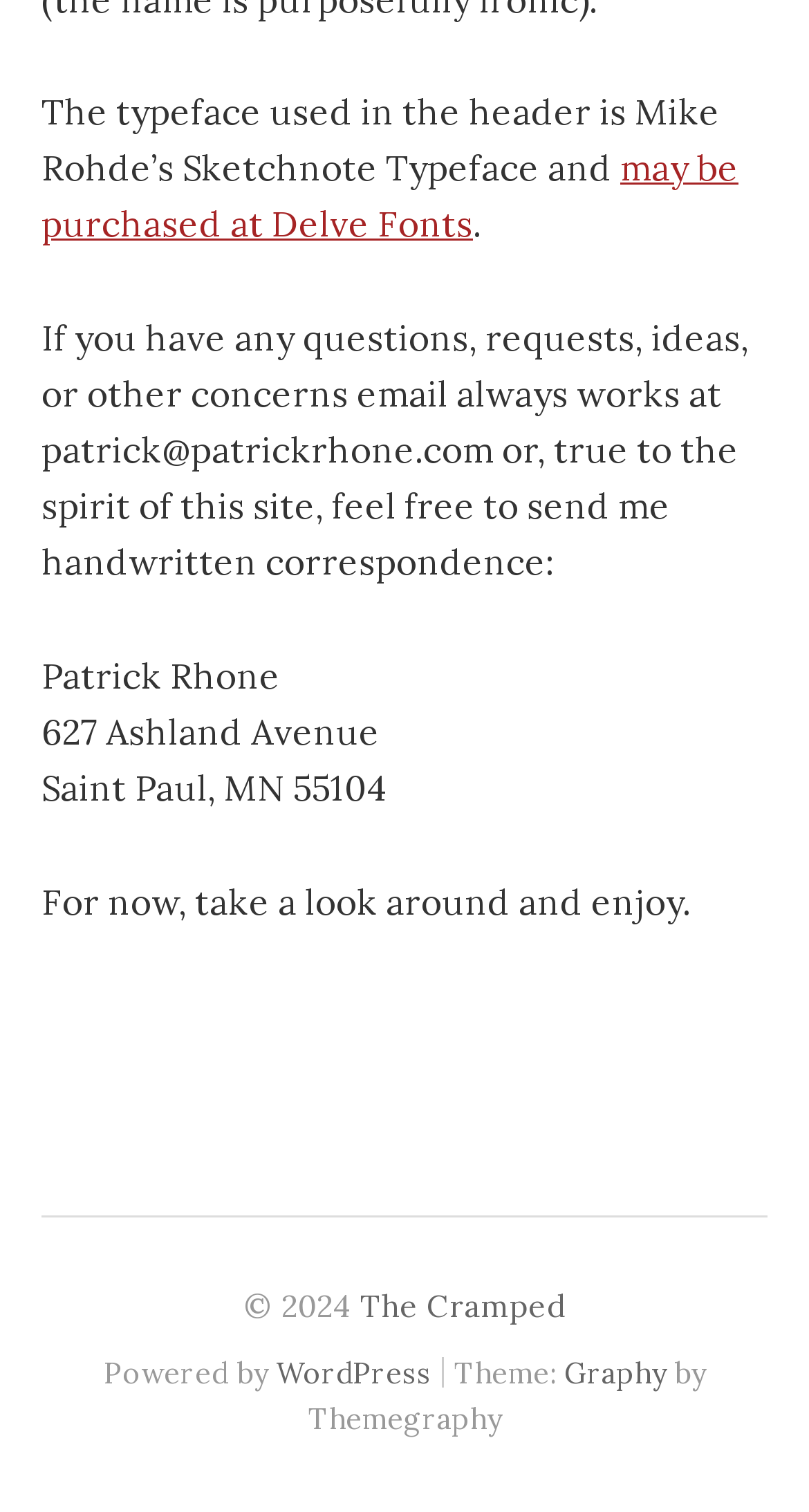Answer succinctly with a single word or phrase:
What is the name of the typeface used in the header?

Sketchnote Typeface